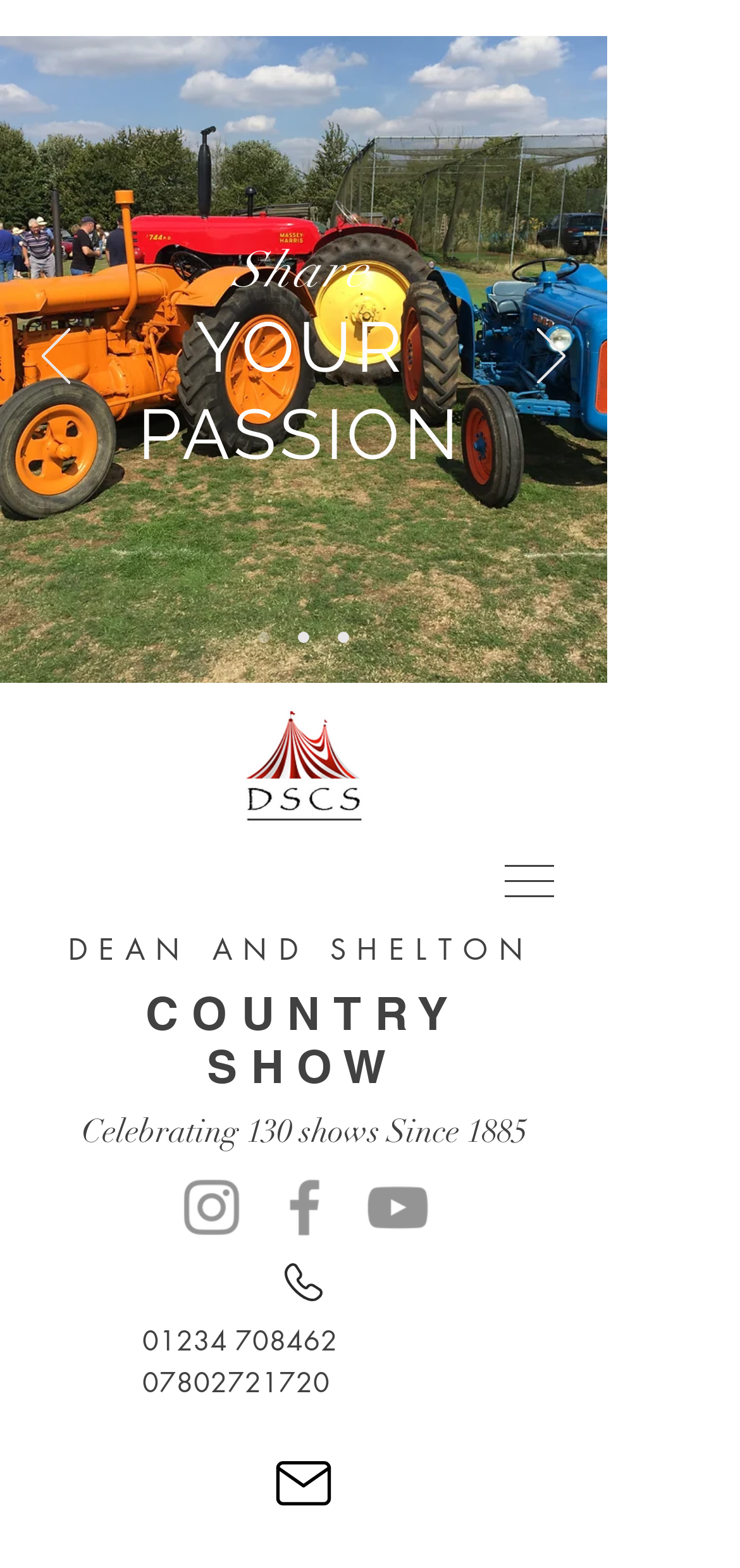What is the purpose of the 'Previous' and 'Next' buttons?
Please provide a comprehensive answer to the question based on the webpage screenshot.

The 'Previous' and 'Next' buttons are located within the 'Slideshow' region, and they are used to navigate through the slides. This can be inferred from their positions and the presence of links labeled 'Slide 1', 'Slide 2', and 'Slide 3' nearby.